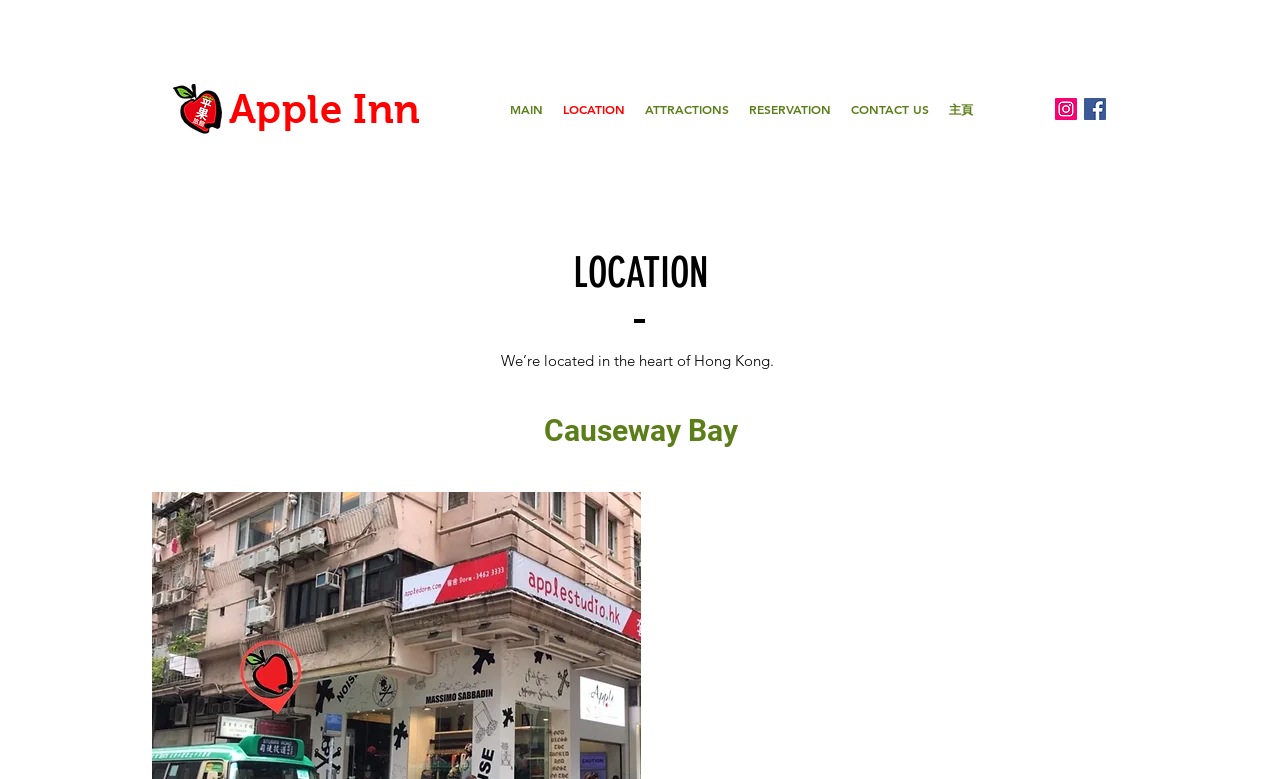Using the information shown in the image, answer the question with as much detail as possible: How many social media links are there?

There are two social media links, 'Apple Hotel - Instagram' and 'Apple Hotel - Facebook', which can be found in the list element '社交工具列' with bounding box coordinates [0.824, 0.126, 0.864, 0.154].